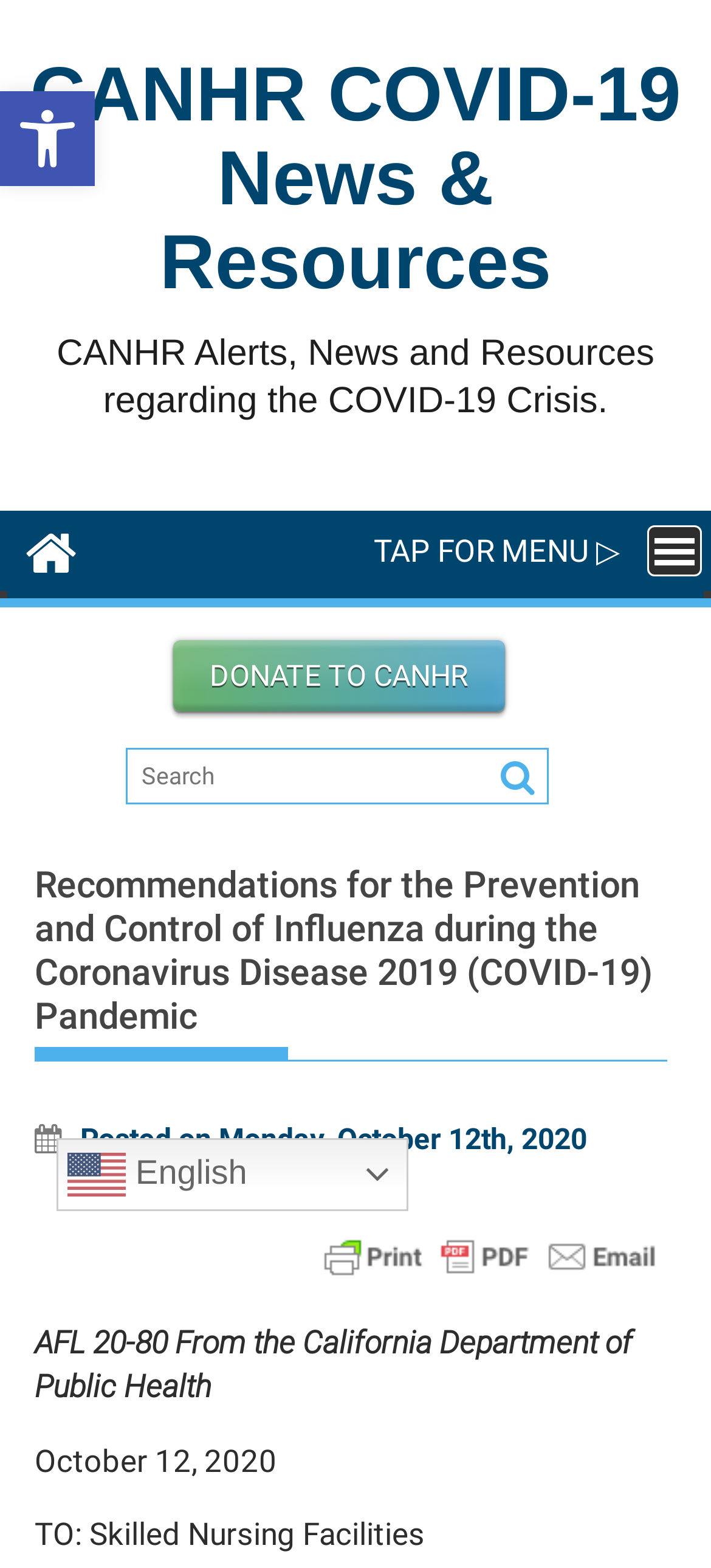What is the date of the AFL 20-80?
Give a comprehensive and detailed explanation for the question.

I found the answer by looking at the text 'October 12, 2020' which is located below the 'AFL 20-80 From the California Department of Public Health' text.